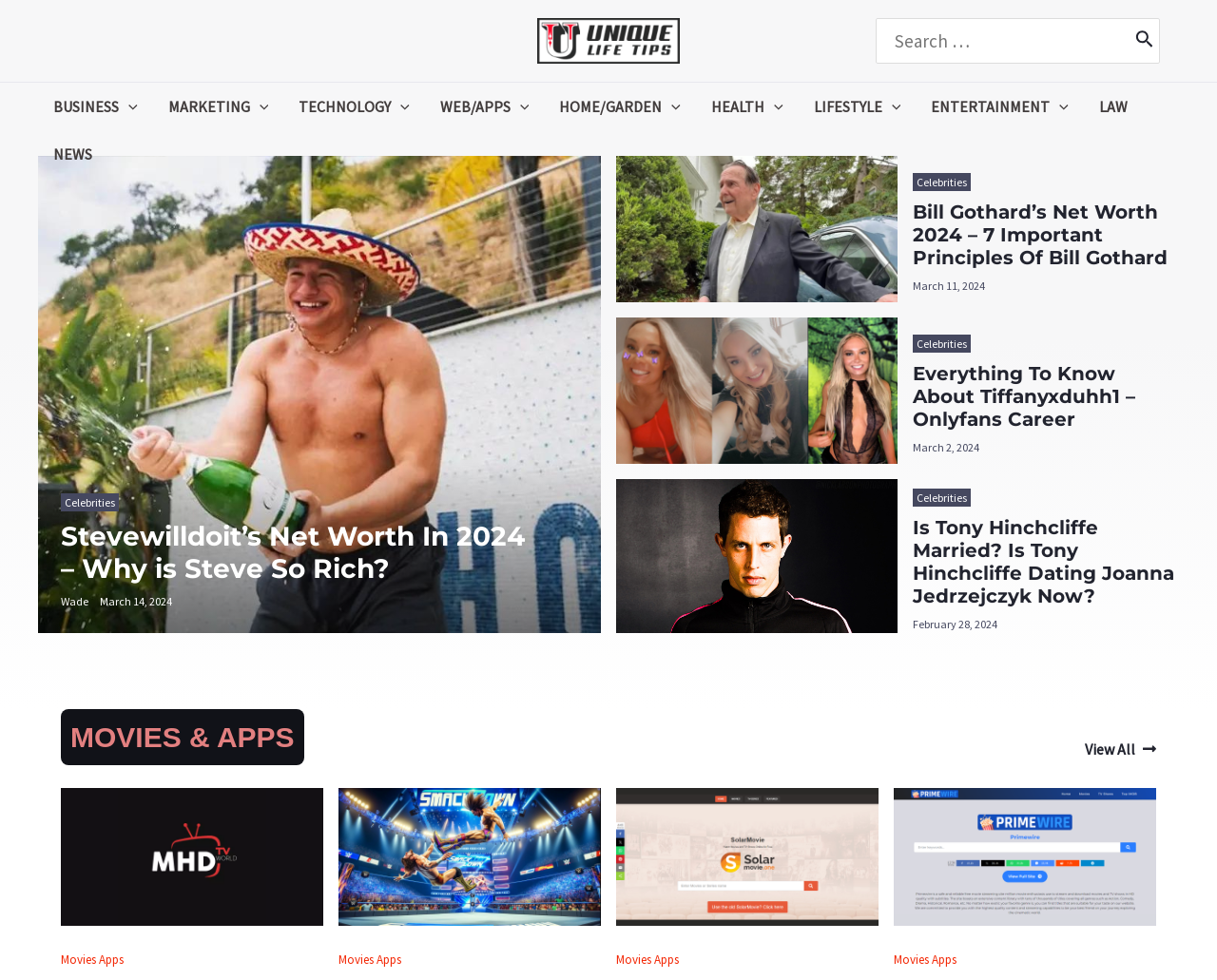What is the category of the 'MHDTVWORLD Alternatives' link?
Refer to the screenshot and answer in one word or phrase.

Movies Apps